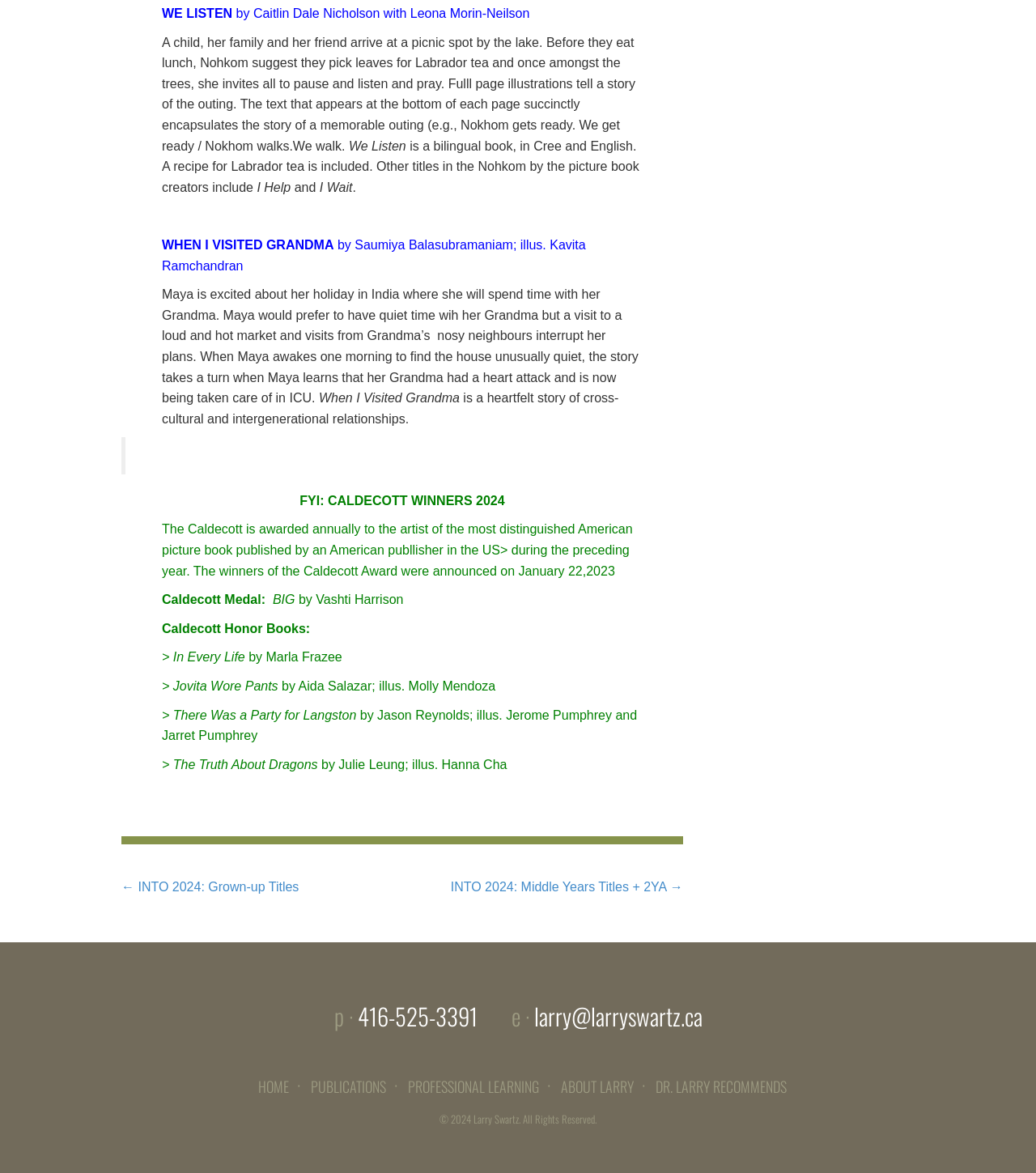Please identify the bounding box coordinates of the element on the webpage that should be clicked to follow this instruction: "Click the 'larry@larryswartz.ca' link". The bounding box coordinates should be given as four float numbers between 0 and 1, formatted as [left, top, right, bottom].

[0.515, 0.851, 0.678, 0.88]